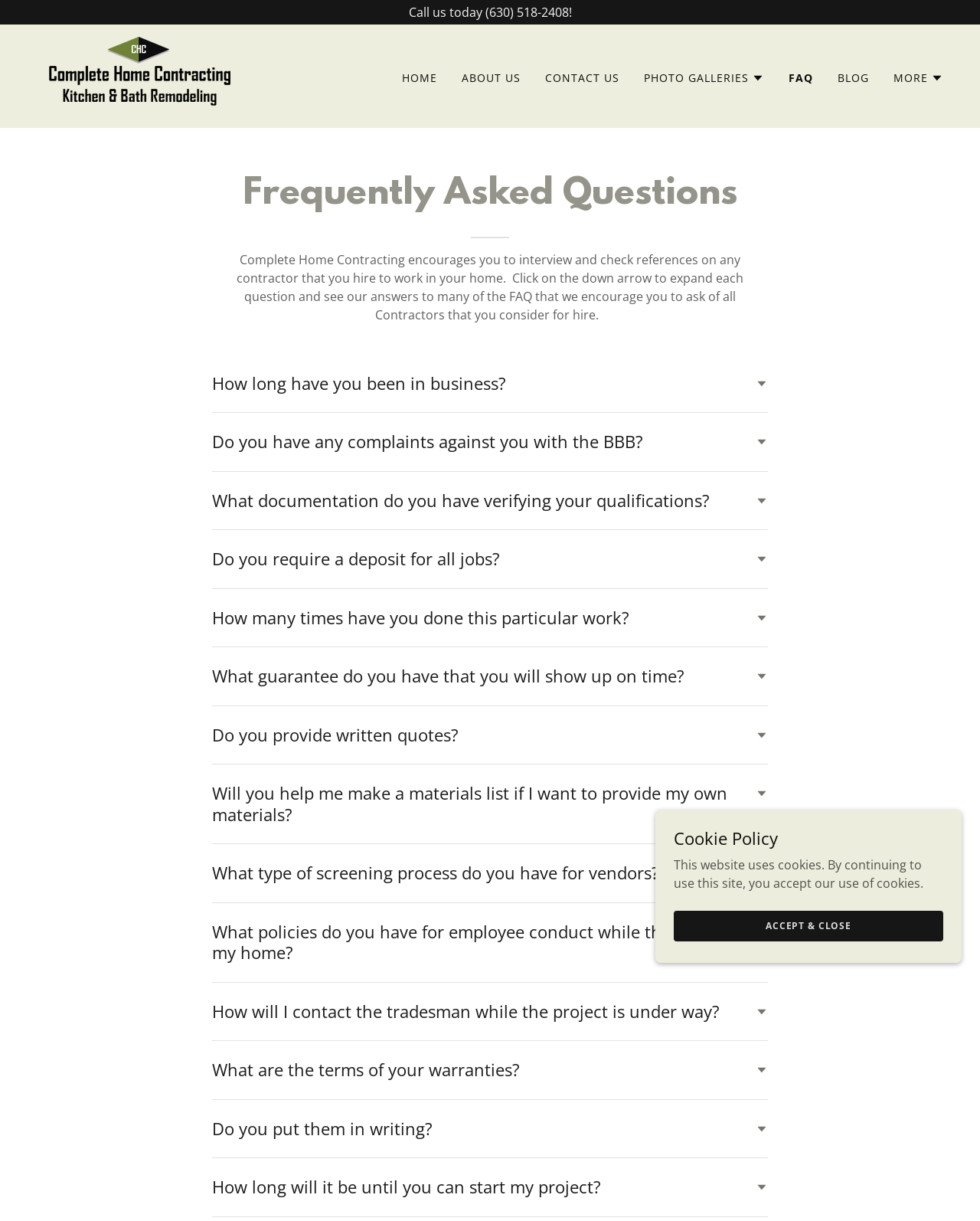Determine the main heading of the webpage and generate its text.

Frequently Asked Questions